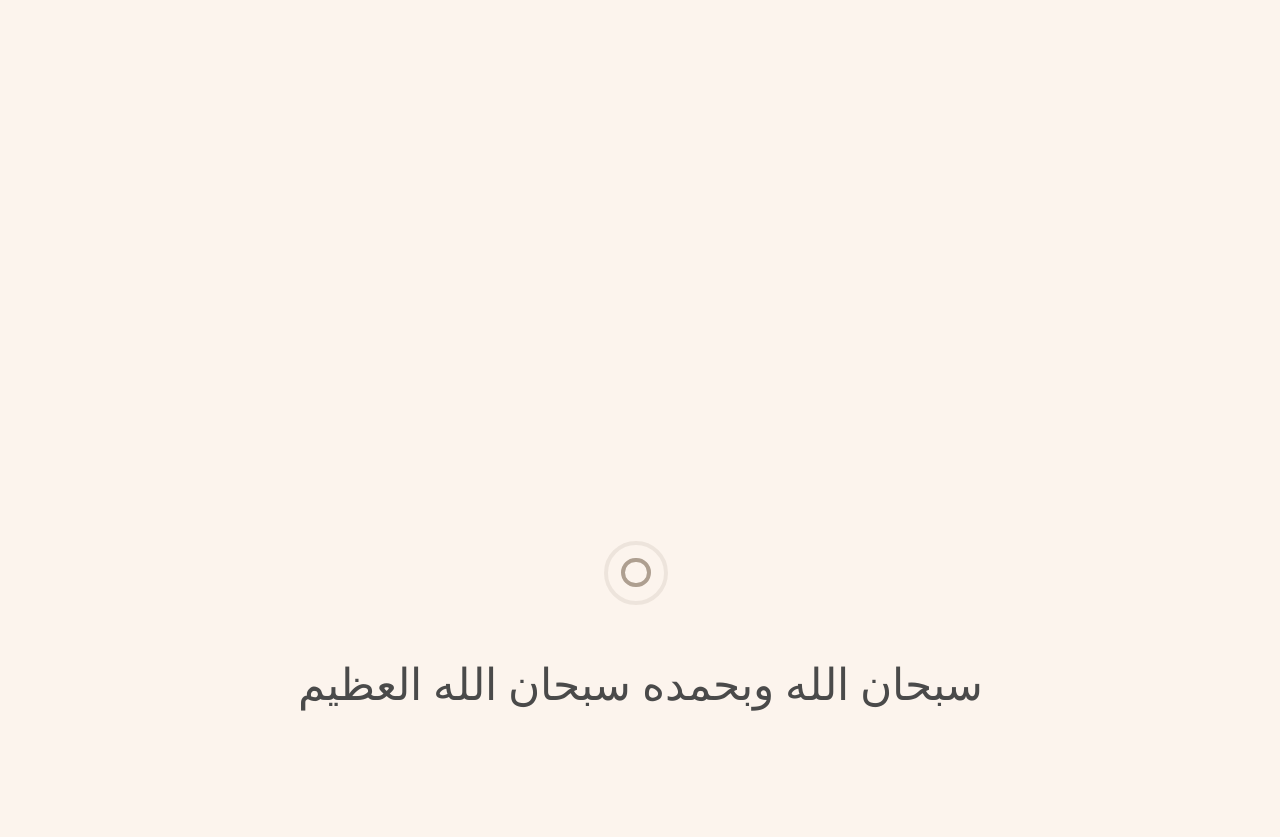Provide the bounding box coordinates of the HTML element described as: "Back To Homepage". The bounding box coordinates should be four float numbers between 0 and 1, i.e., [left, top, right, bottom].

[0.421, 0.557, 0.579, 0.606]